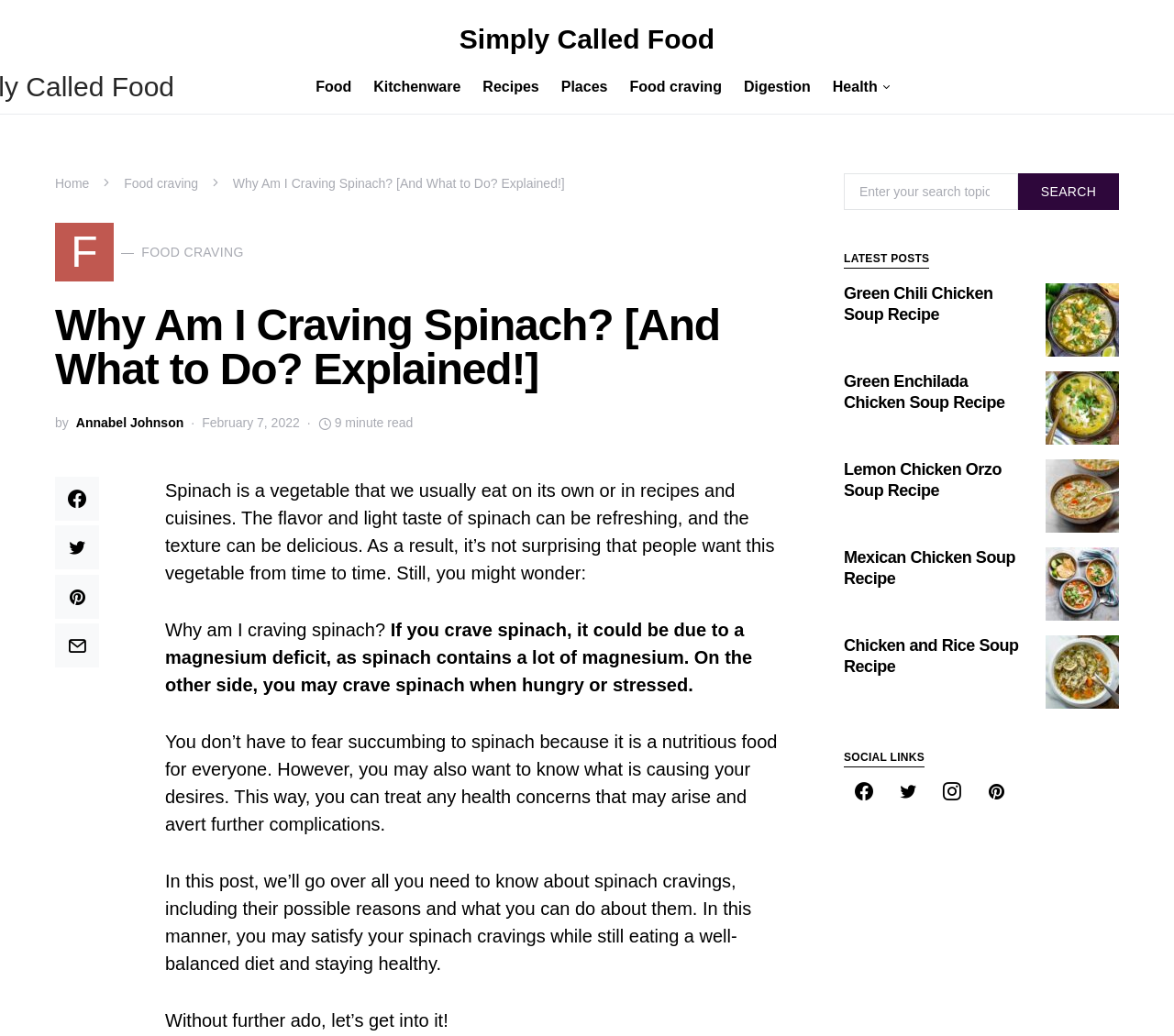Extract the main headline from the webpage and generate its text.

Why Am I Craving Spinach? [And What to Do? Explained!]